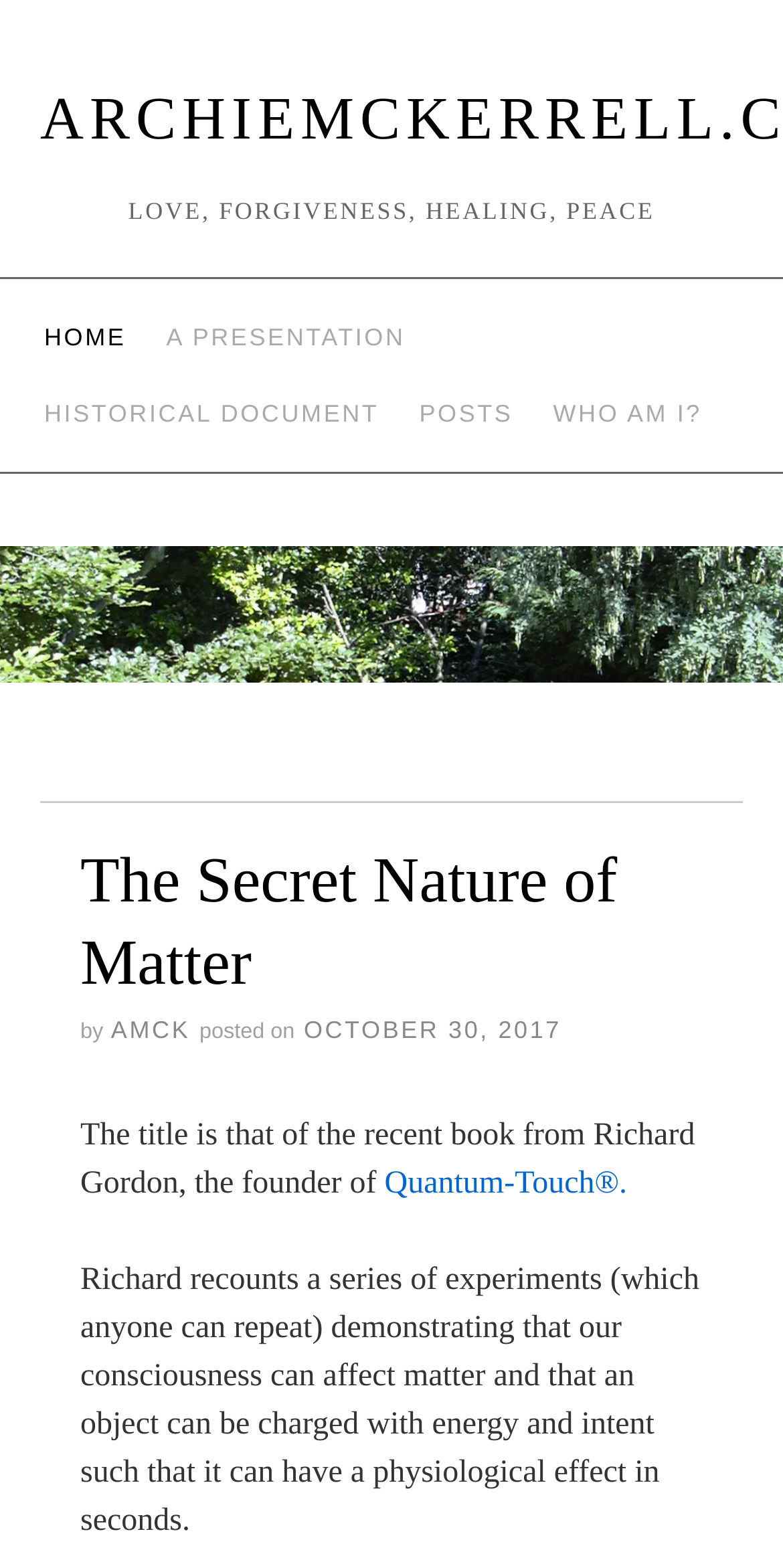Indicate the bounding box coordinates of the clickable region to achieve the following instruction: "go to home page."

[0.031, 0.191, 0.187, 0.239]